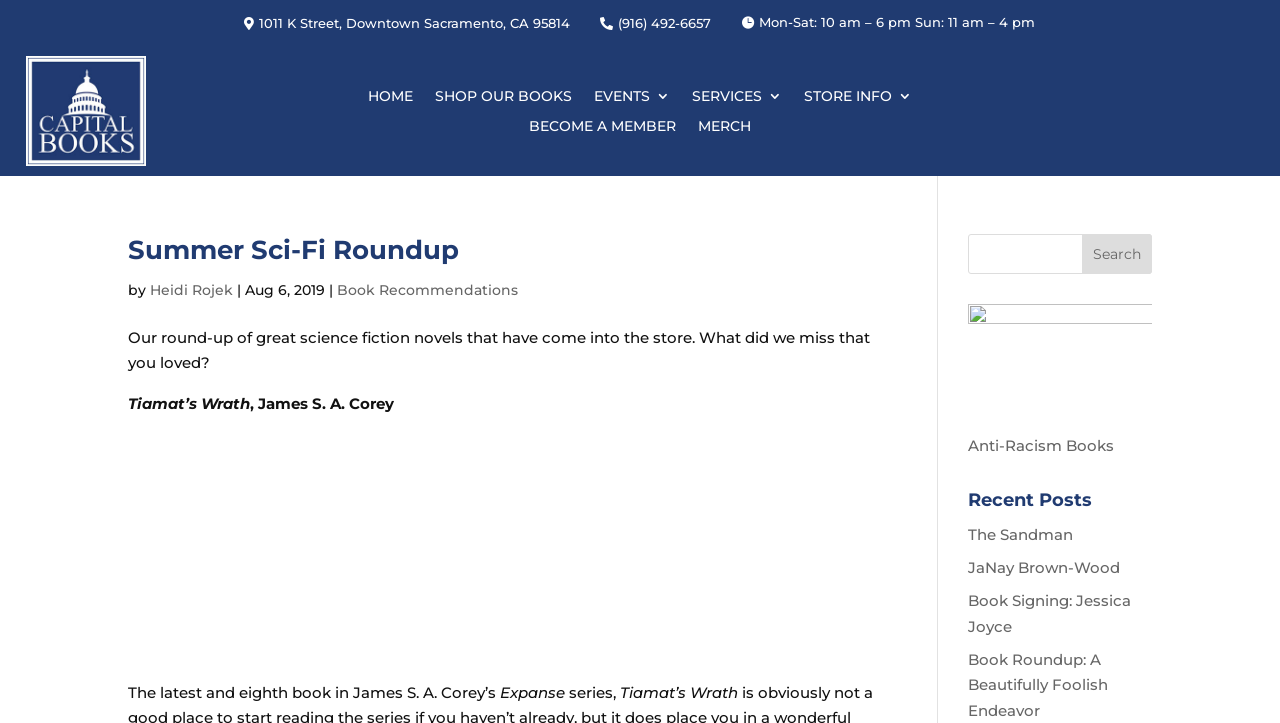Calculate the bounding box coordinates of the UI element given the description: "Book Signing: Jessica Joyce".

[0.756, 0.817, 0.884, 0.879]